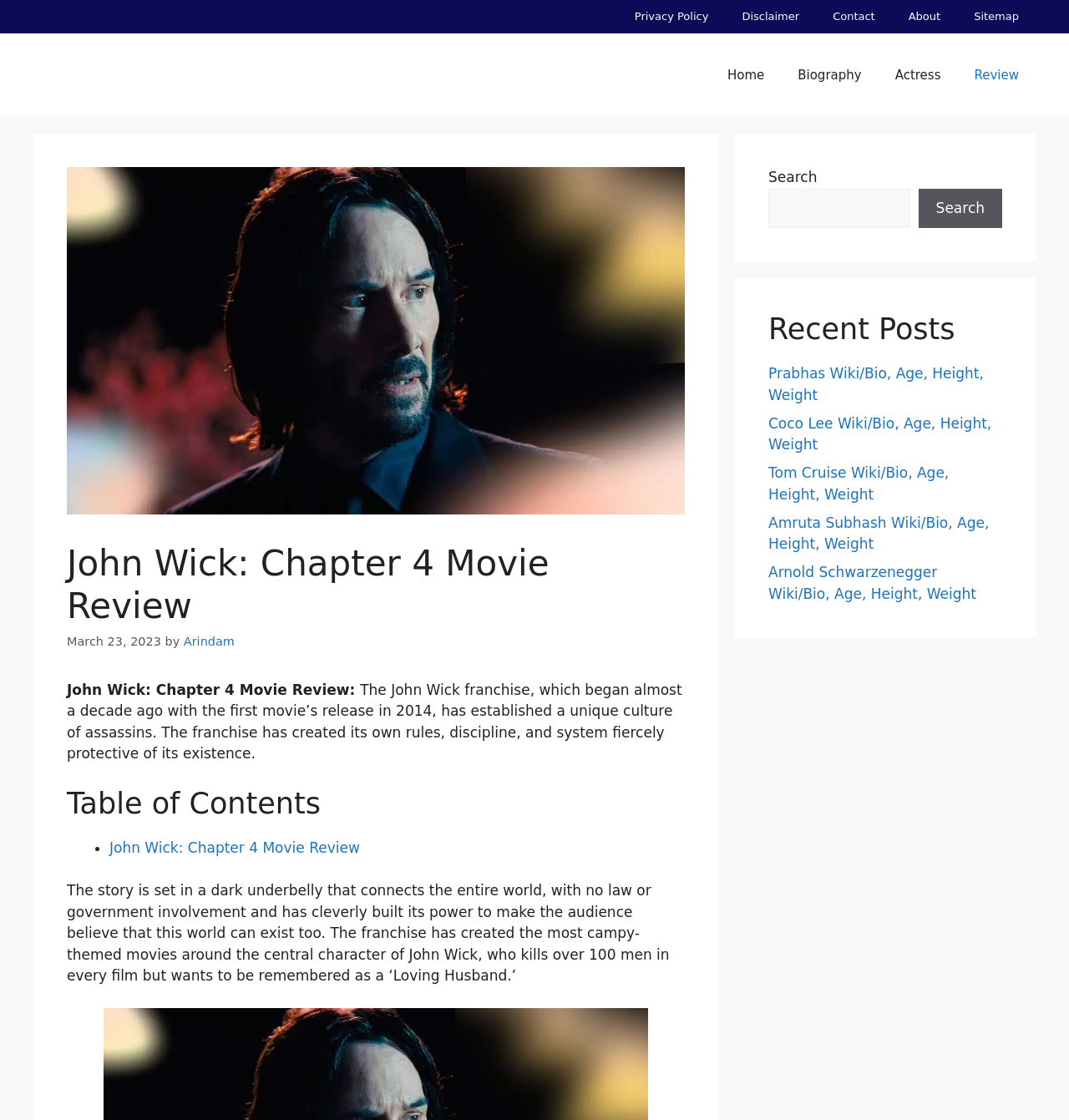Please locate and generate the primary heading on this webpage.

John Wick: Chapter 4 Movie Review